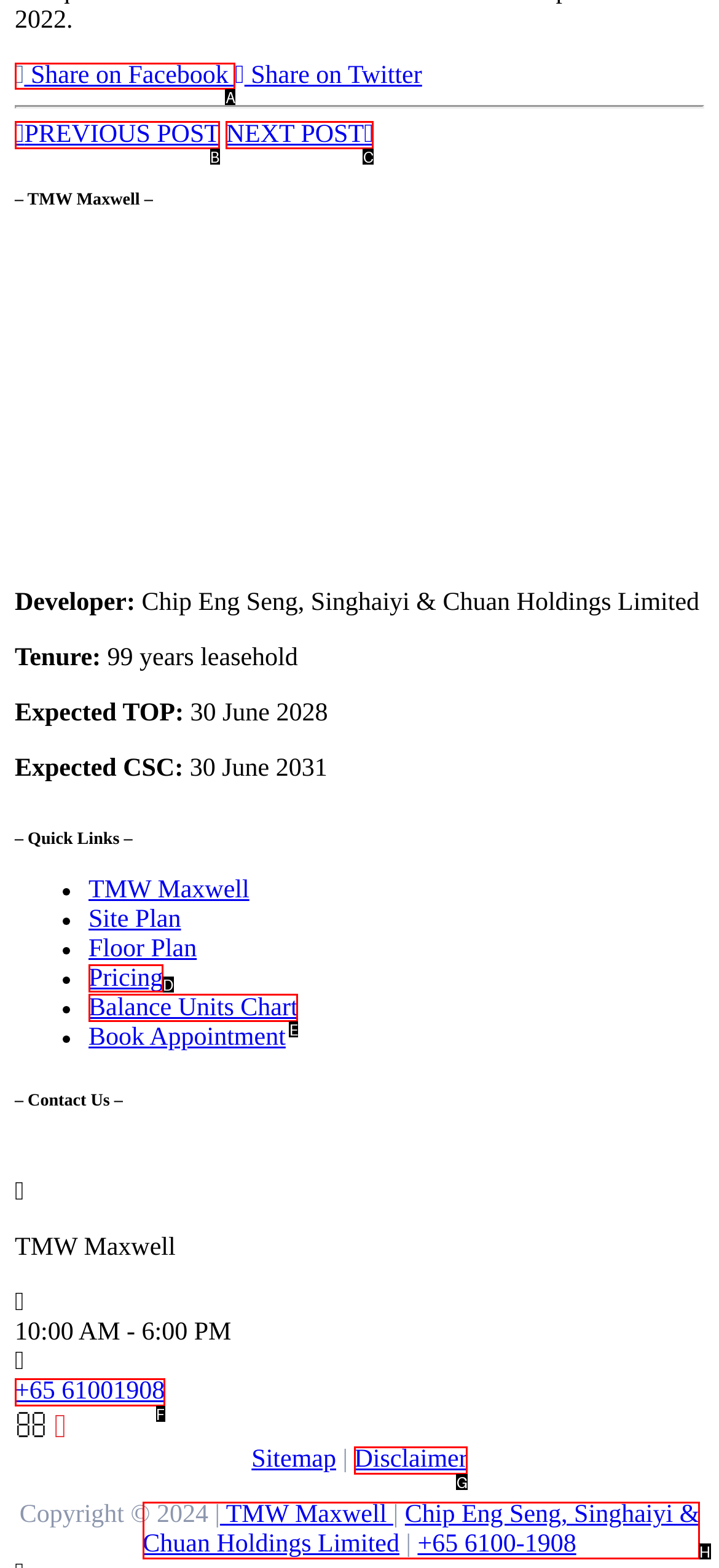Which option should be clicked to complete this task: Share on Facebook
Reply with the letter of the correct choice from the given choices.

A